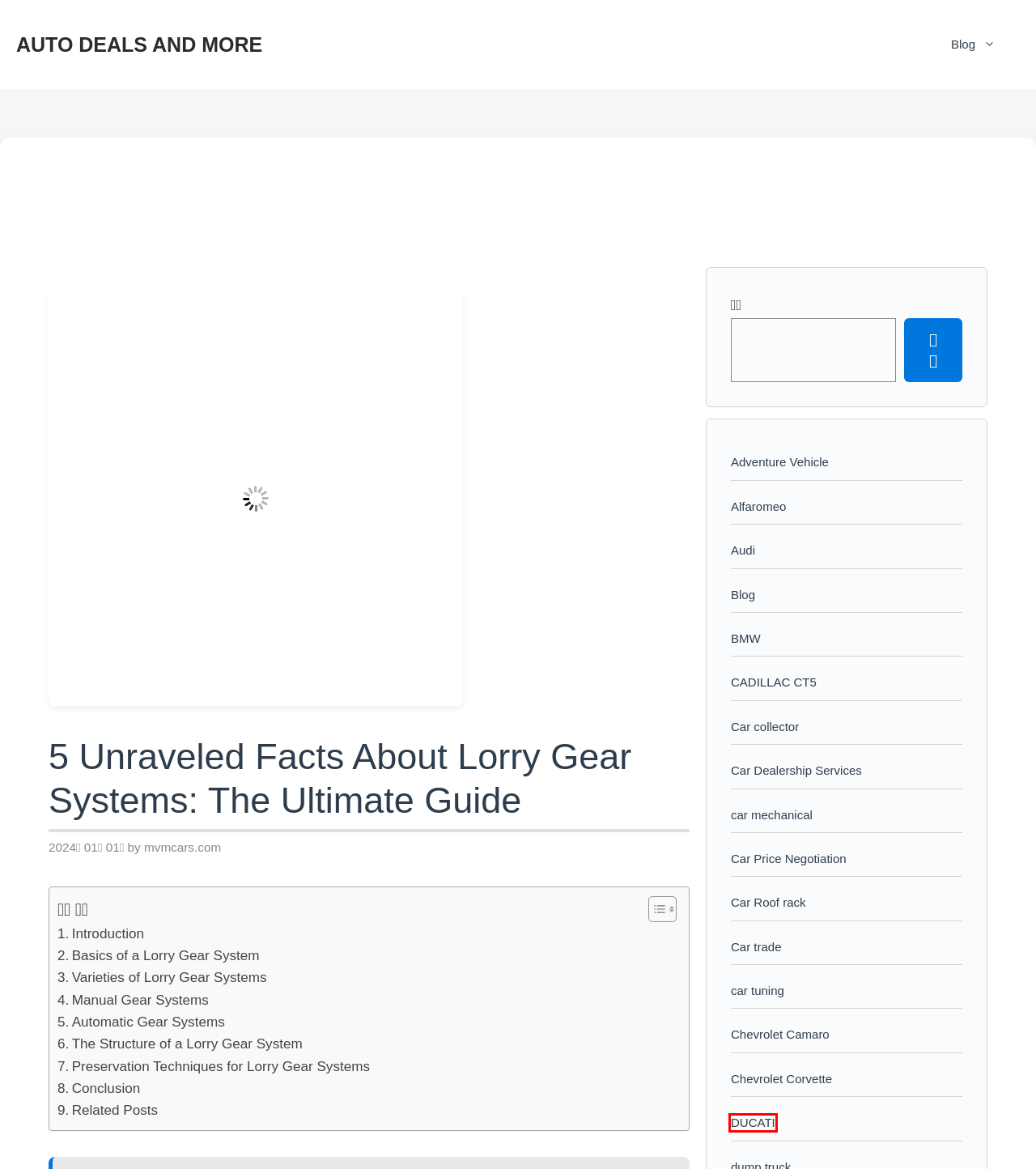Given a webpage screenshot with a red bounding box around a particular element, identify the best description of the new webpage that will appear after clicking on the element inside the red bounding box. Here are the candidates:
A. car tuning - Auto Deals and More
B. Auto Deals and More - Welcome to Auto Deals and More
C. Car Price Negotiation - Auto Deals and More
D. DUCATI - Auto Deals and More
E. Audi - Auto Deals and More
F. car mechanical - Auto Deals and More
G. Car Dealership Services - Auto Deals and More
H. Blog - Auto Deals and More

D